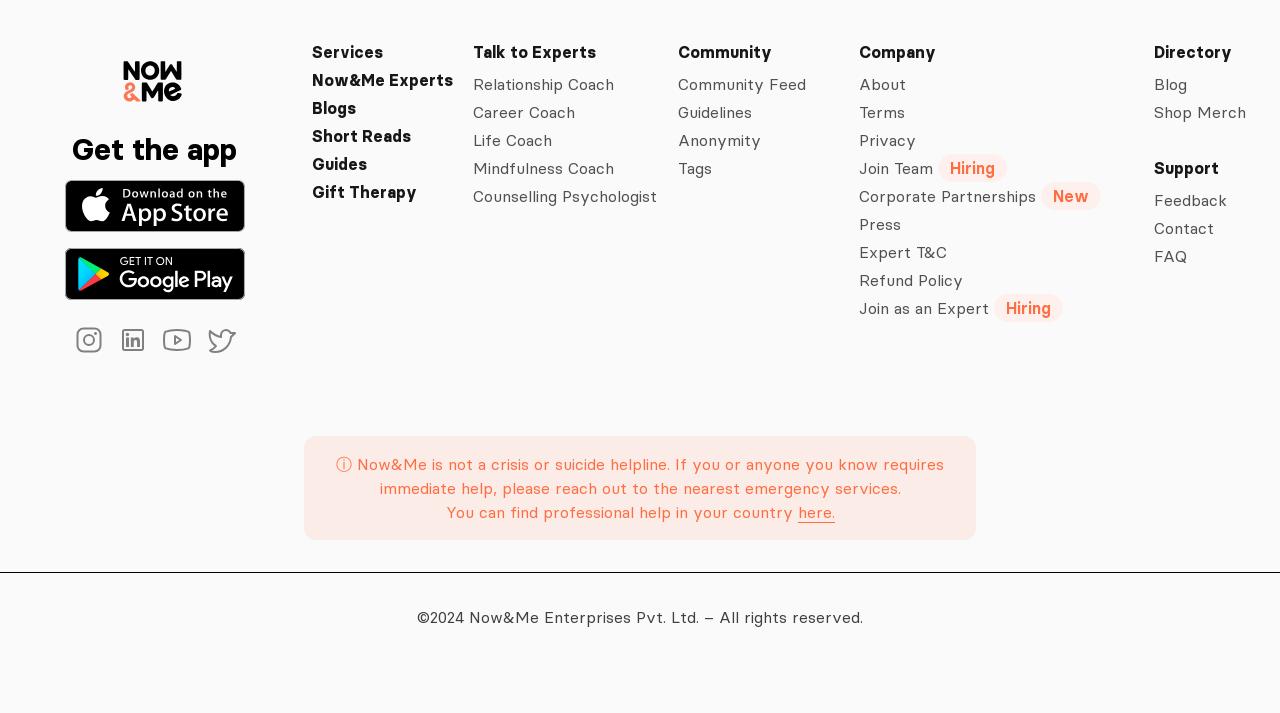What type of experts are listed on the webpage?
Using the screenshot, give a one-word or short phrase answer.

Coaches and psychologists